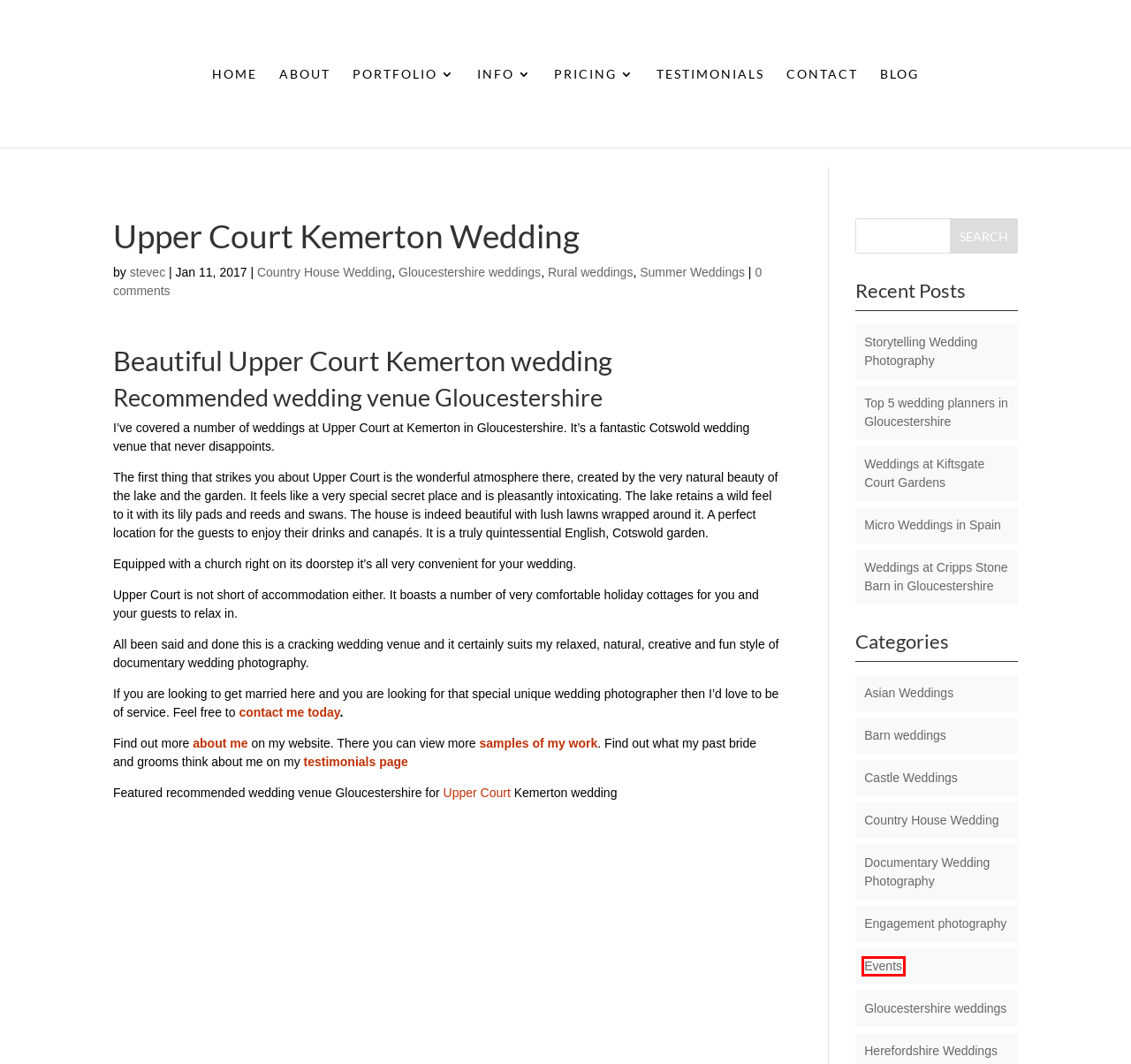You are provided a screenshot of a webpage featuring a red bounding box around a UI element. Choose the webpage description that most accurately represents the new webpage after clicking the element within the red bounding box. Here are the candidates:
A. Asian Weddings Archives | Ketch 22 photography
B. STORYTELLING WEDDING PHOTOGRAPHY / Ketch 22 photography
C. Events Archives | Ketch 22 photography
D. ABOUT / Ketch 22 award-winning documentary wedding photographer
E. Gloucestershire weddings Archives | Ketch 22 photography
F. Weddings at Cripps Stone Barn Gloucestershire / Ketch 22 photography
G. Gloucestershire Wedding Photographer | Ketch 22 Photography
H. Wedding Portfolio,Engagements and families / Ketch 22 Photography

C